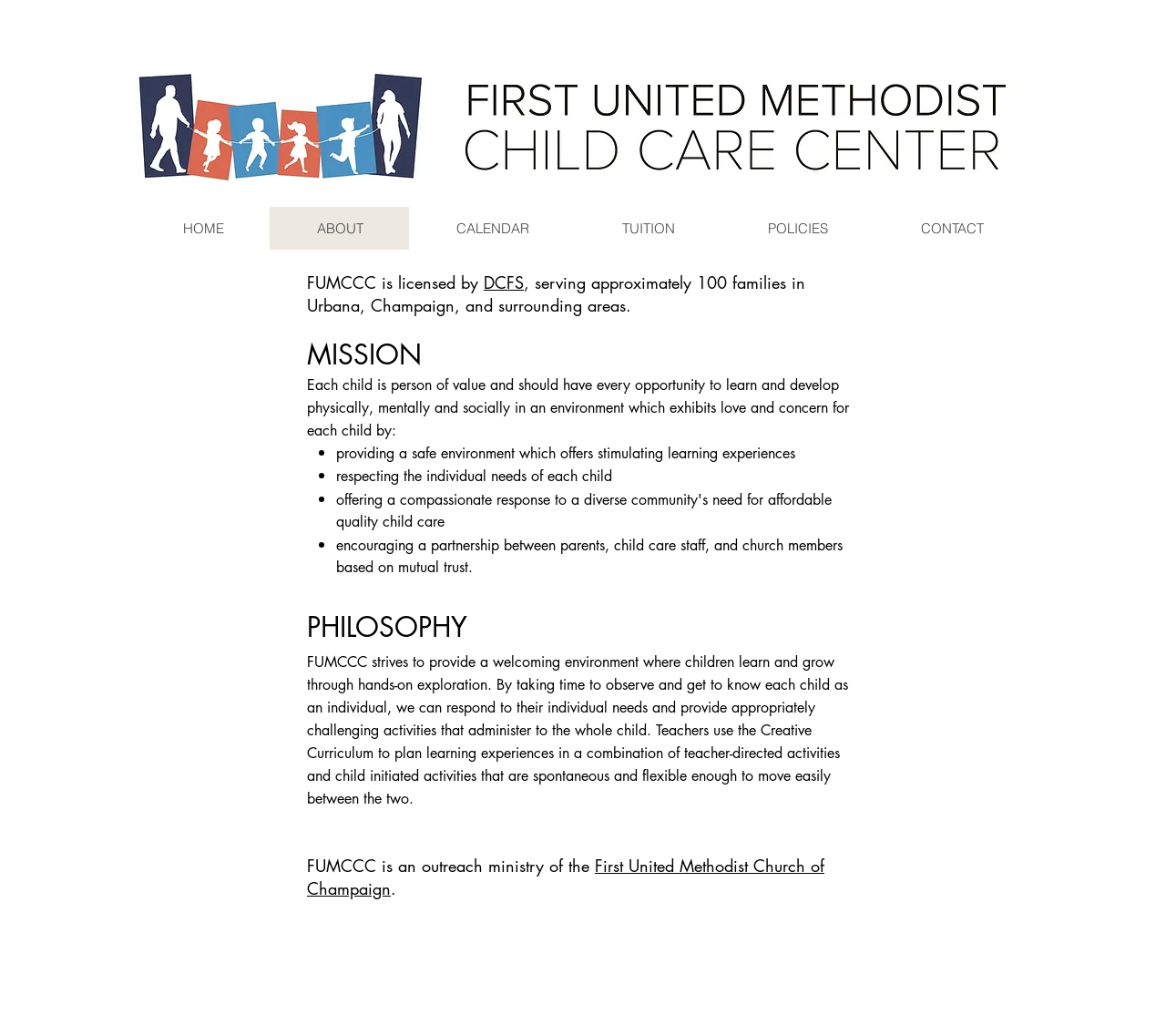What is the purpose of FUMCCC?
Please craft a detailed and exhaustive response to the question.

The purpose of FUMCCC can be inferred from the text 'FUMCCC is licensed by DCFS, serving approximately 100 families in Urbana, Champaign, and surrounding areas.' which suggests that it provides child care services. Additionally, the mission and philosophy sections of the webpage also support this conclusion.